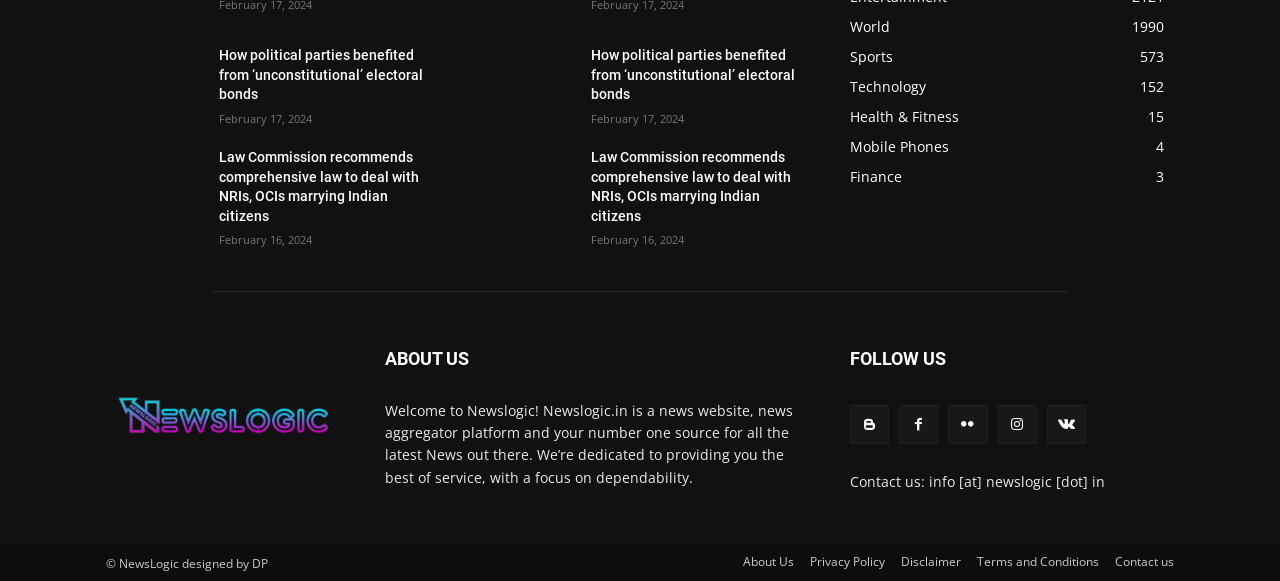Examine the image and give a thorough answer to the following question:
What is the contact email address of the news website?

I found the contact email address by looking at the 'Contact us' section, which provides the email address as 'info@newslogic.in'.